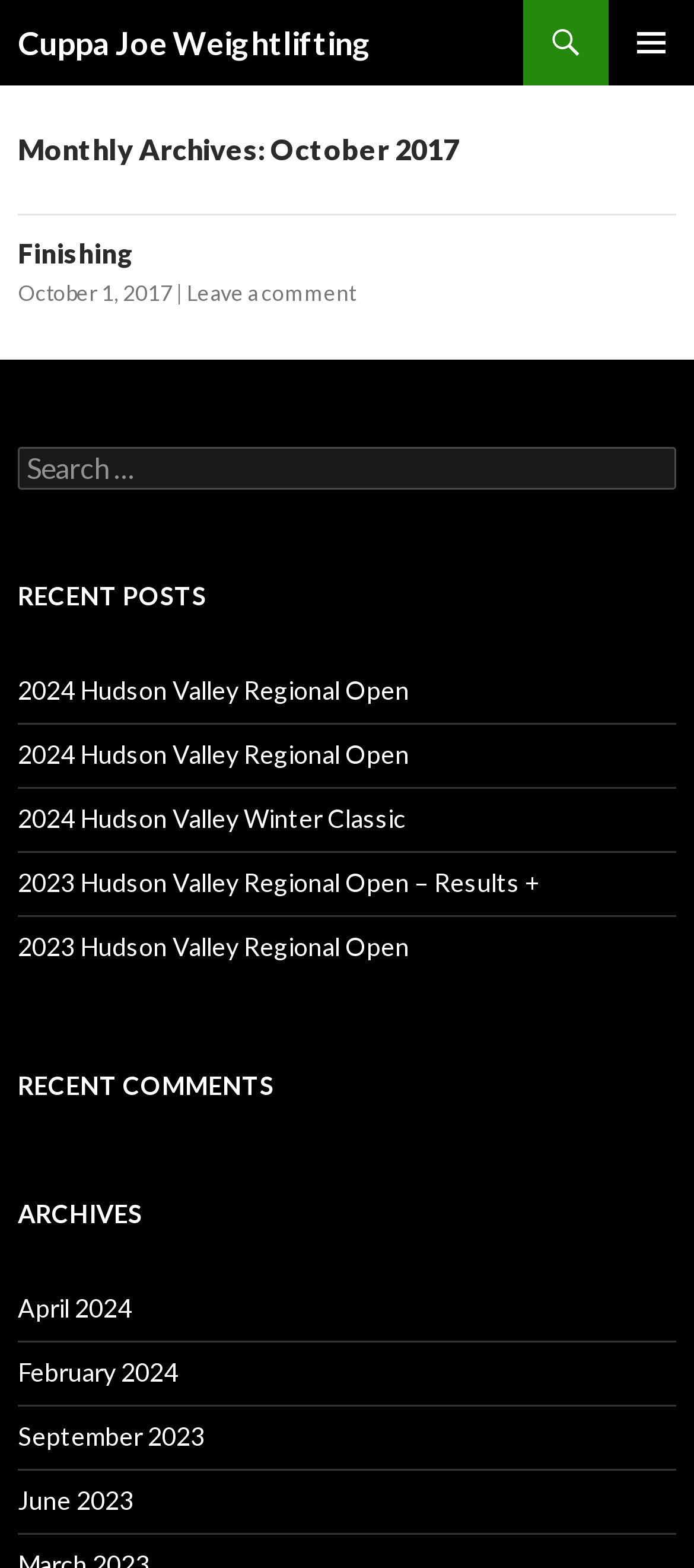What is the date of the first article?
Based on the image content, provide your answer in one word or a short phrase.

October 1, 2017